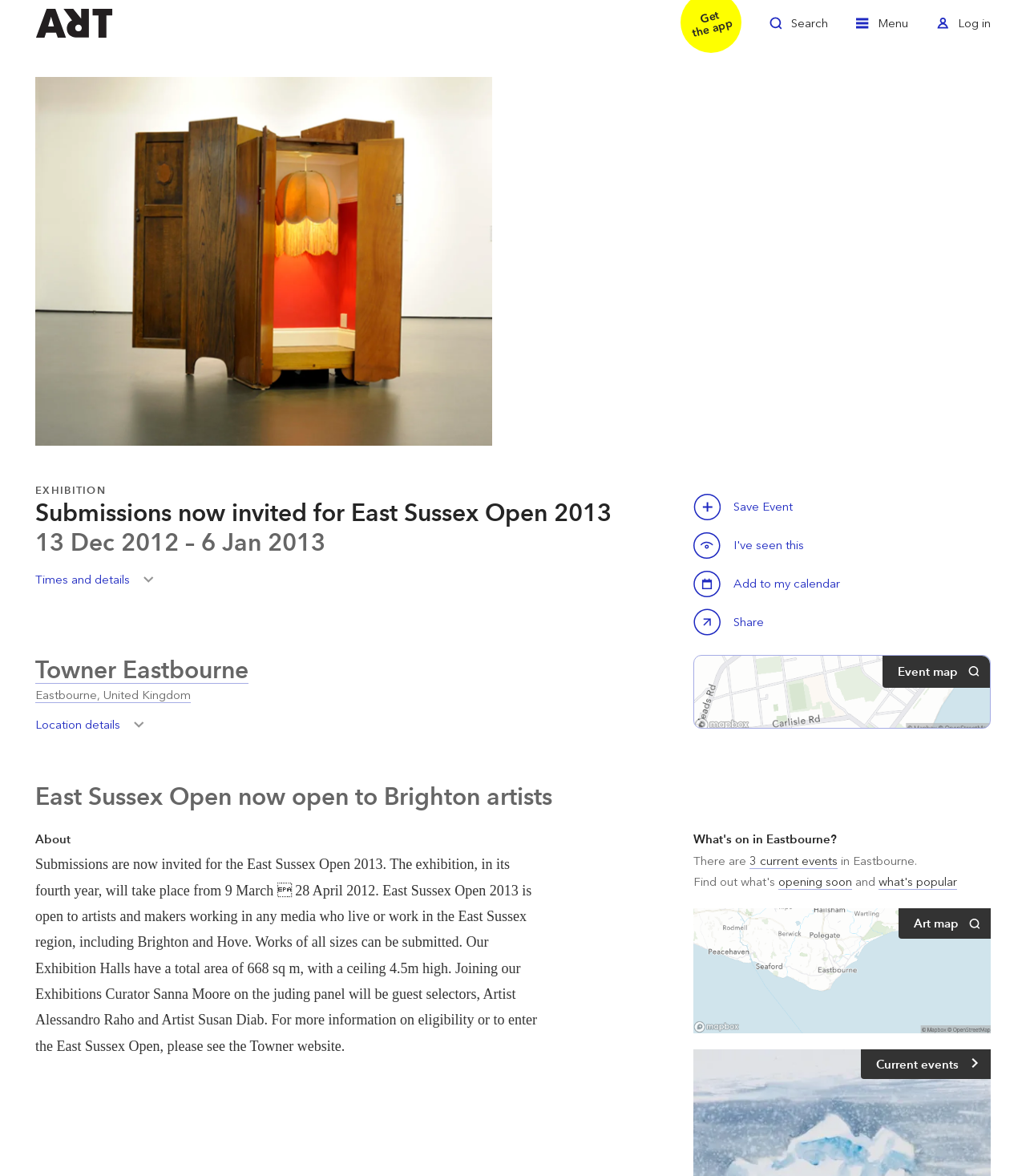Identify the coordinates of the bounding box for the element described below: "what's popular". Return the coordinates as four float numbers between 0 and 1: [left, top, right, bottom].

[0.856, 0.743, 0.933, 0.756]